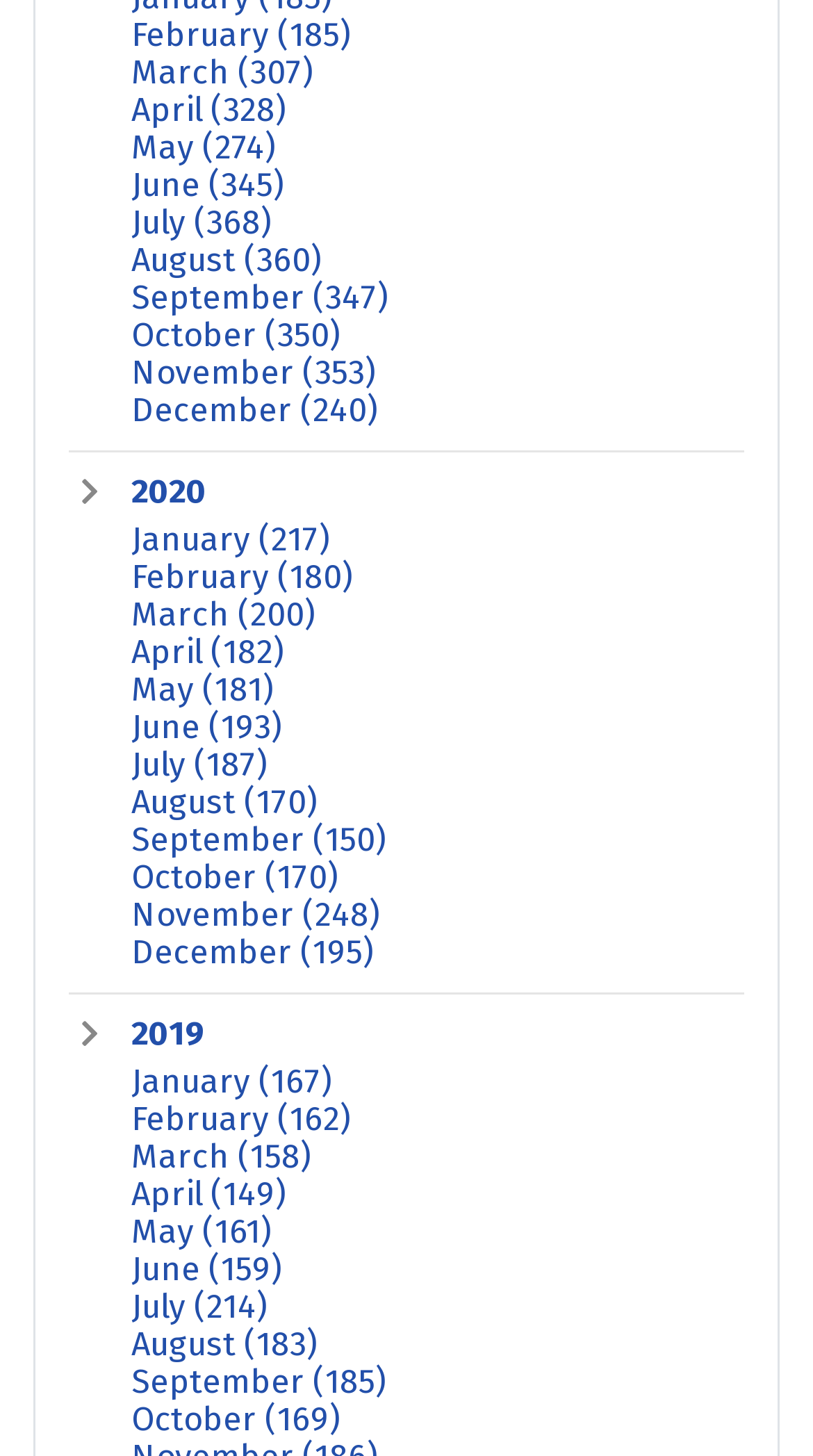Determine the coordinates of the bounding box for the clickable area needed to execute this instruction: "Go to January 2021".

[0.162, 0.358, 0.405, 0.384]